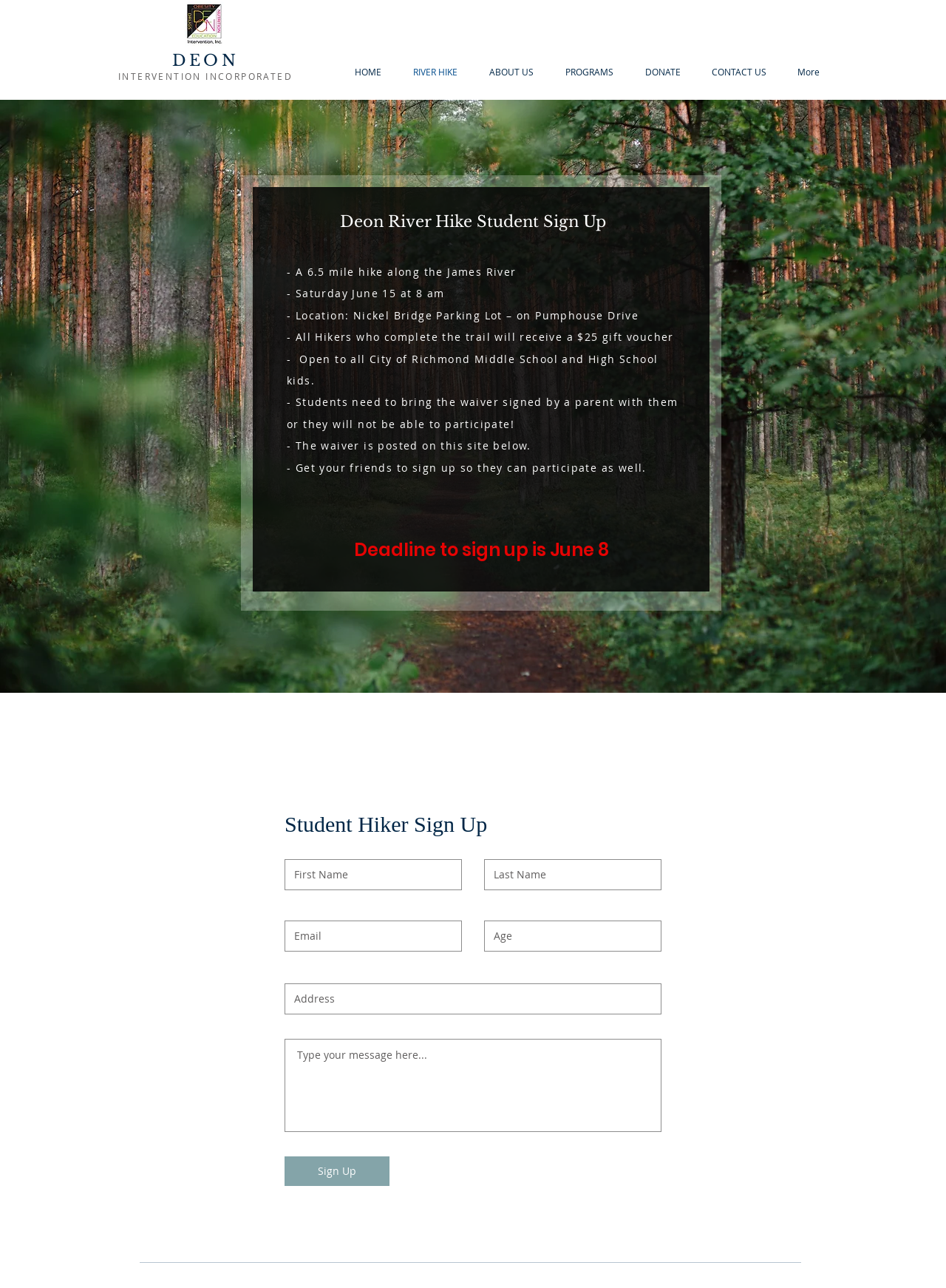What is the deadline to sign up for the Deon River Hike?
Use the information from the image to give a detailed answer to the question.

The deadline to sign up for the Deon River Hike is mentioned in a heading on the webpage, which states 'Deadline to sign up is June 8'.